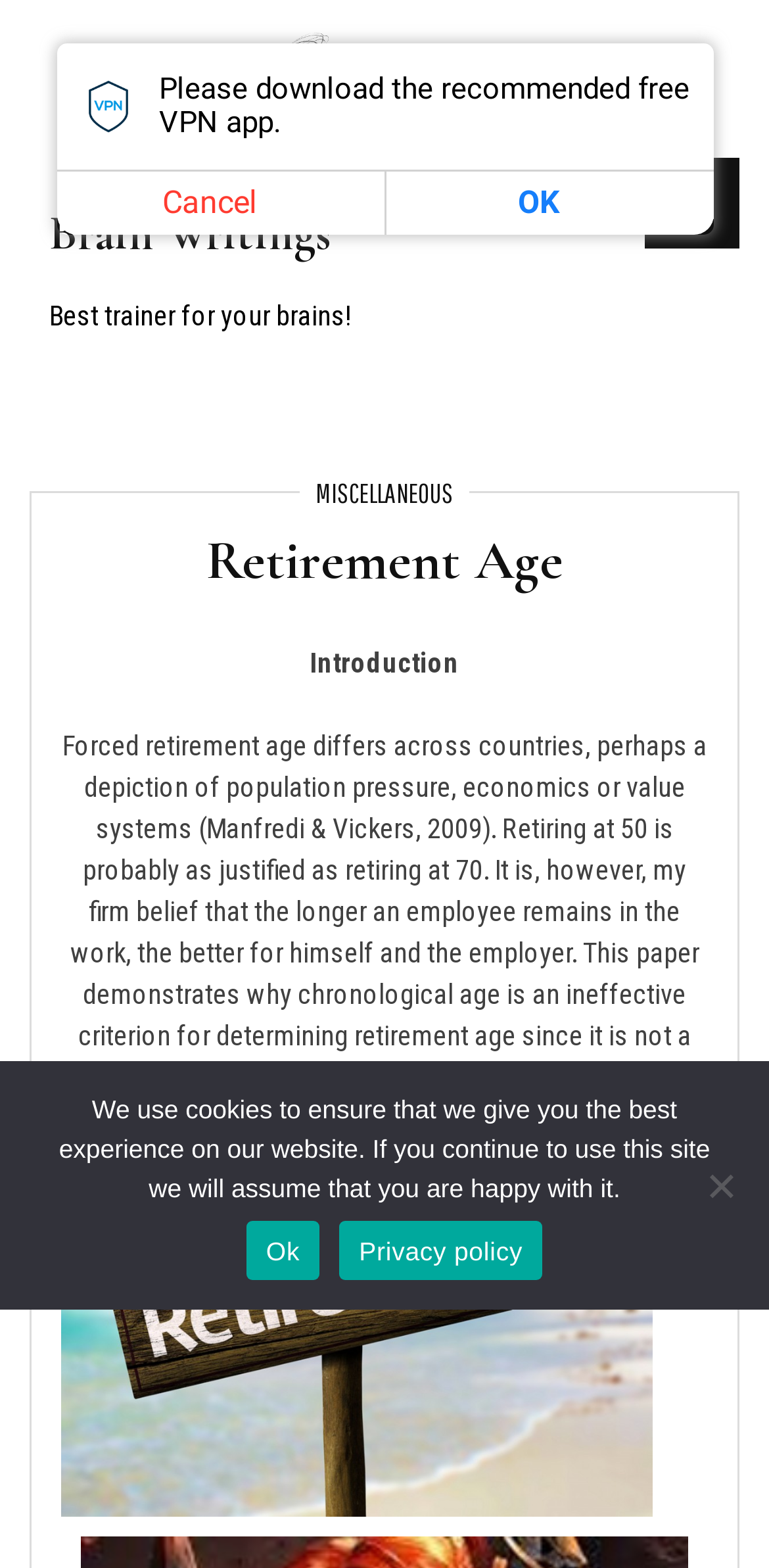What is the topic of the online test?
Analyze the screenshot and provide a detailed answer to the question.

Based on the heading 'Would You Make A Great Career Online And Become A Millionaire By 2024?' and the context of the webpage, it can be inferred that the online test is related to career online.